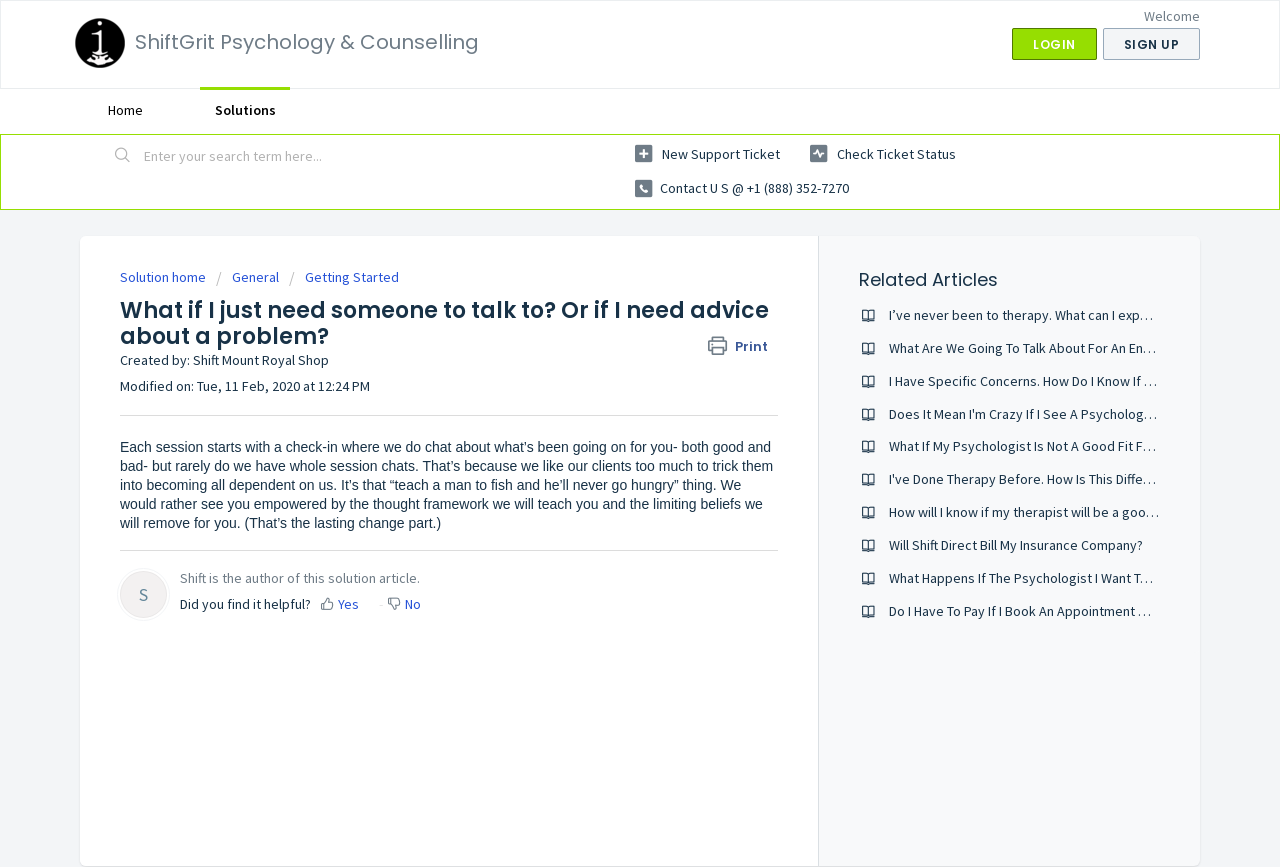Identify and provide the main heading of the webpage.

ShiftGrit Psychology & Counselling